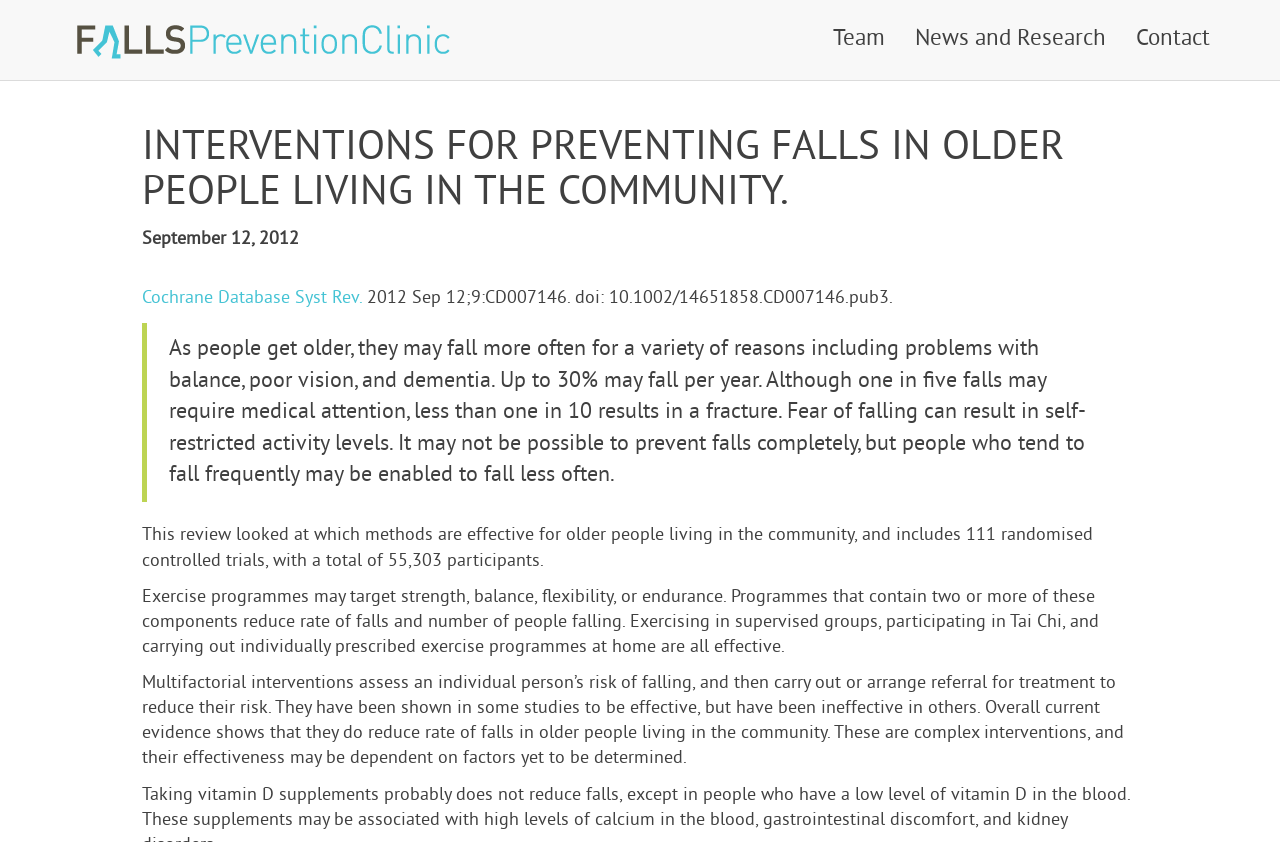What is the topic of this webpage?
Use the screenshot to answer the question with a single word or phrase.

Falls prevention in older people